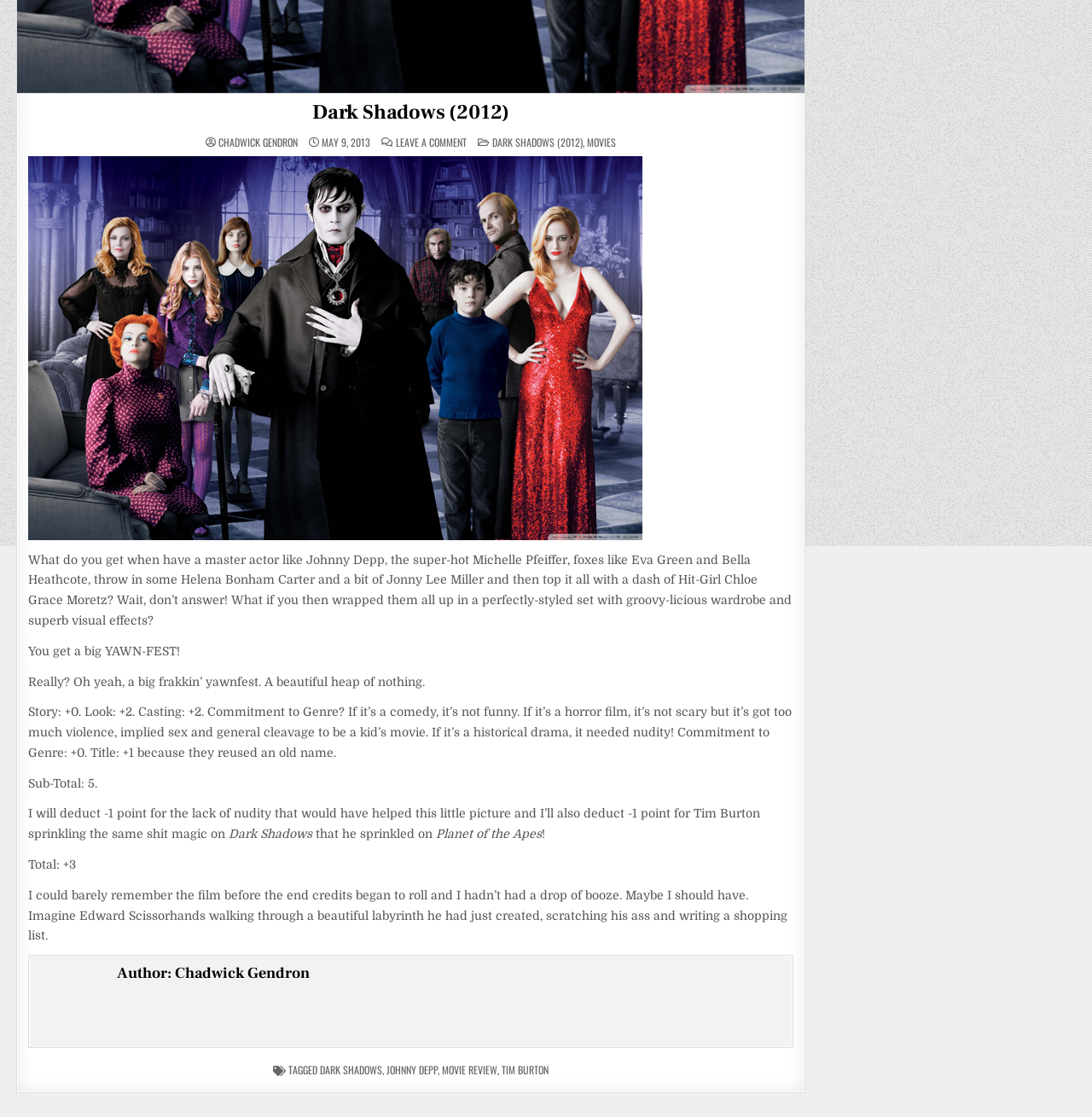Locate the bounding box of the UI element defined by this description: "Movie Review". The coordinates should be given as four float numbers between 0 and 1, formatted as [left, top, right, bottom].

[0.405, 0.951, 0.456, 0.964]